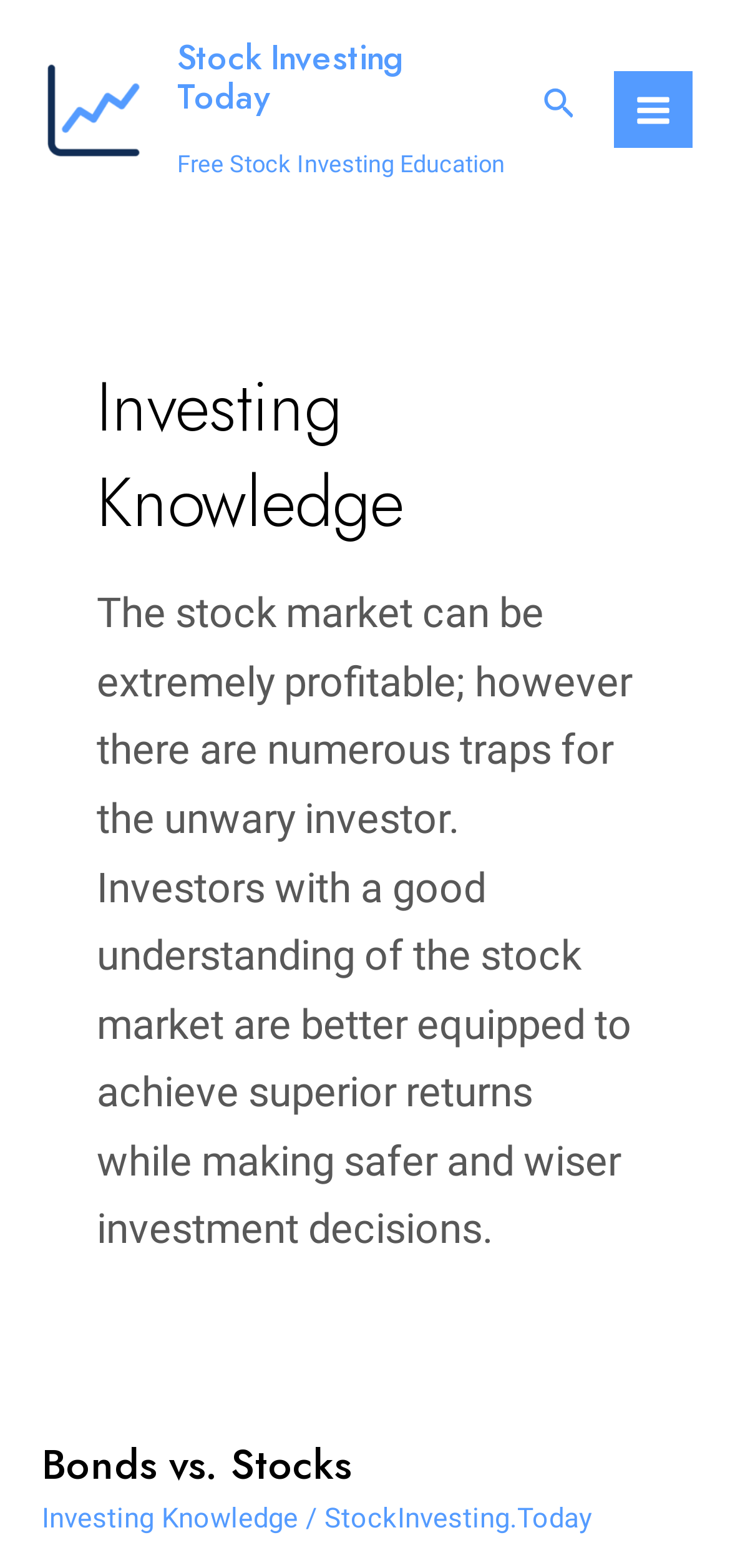What is the function of the button at the top right corner?
Please answer the question with as much detail and depth as you can.

The button has a text 'Main Menu' and is located at the top right corner of the webpage, suggesting that it is used to access the main menu of the website.